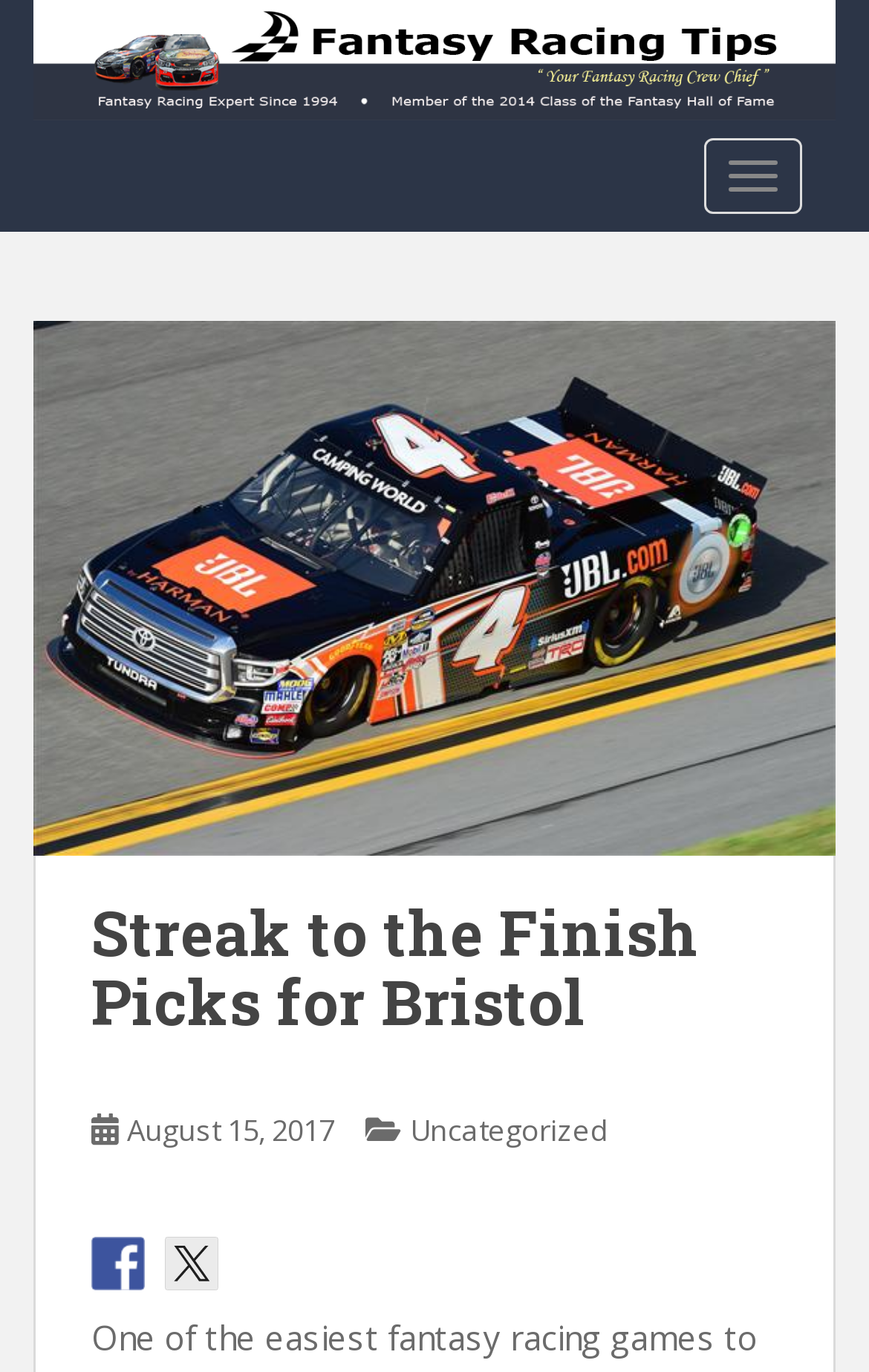What is the category of the article?
Answer the question with as much detail as possible.

I found the category of the article by looking at the link with the text 'Uncategorized', and determined that it is the category of the article.